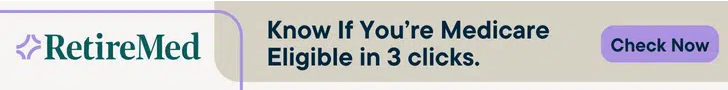Provide a comprehensive description of the image.

The image is part of an advertisement for RetireMed, a service that assists individuals in determining their eligibility for Medicare. The banner features inviting text stating, "Know If You're Medicare Eligible in 3 clicks," suggesting a straightforward process for users to gain access to important healthcare information. The design is clean and minimal, with a blend of green and purple colors, emphasizing a user-friendly experience. The prominent "Check Now" button encourages immediate engagement, making it easily noticeable for readers seeking assistance with Medicare eligibility.